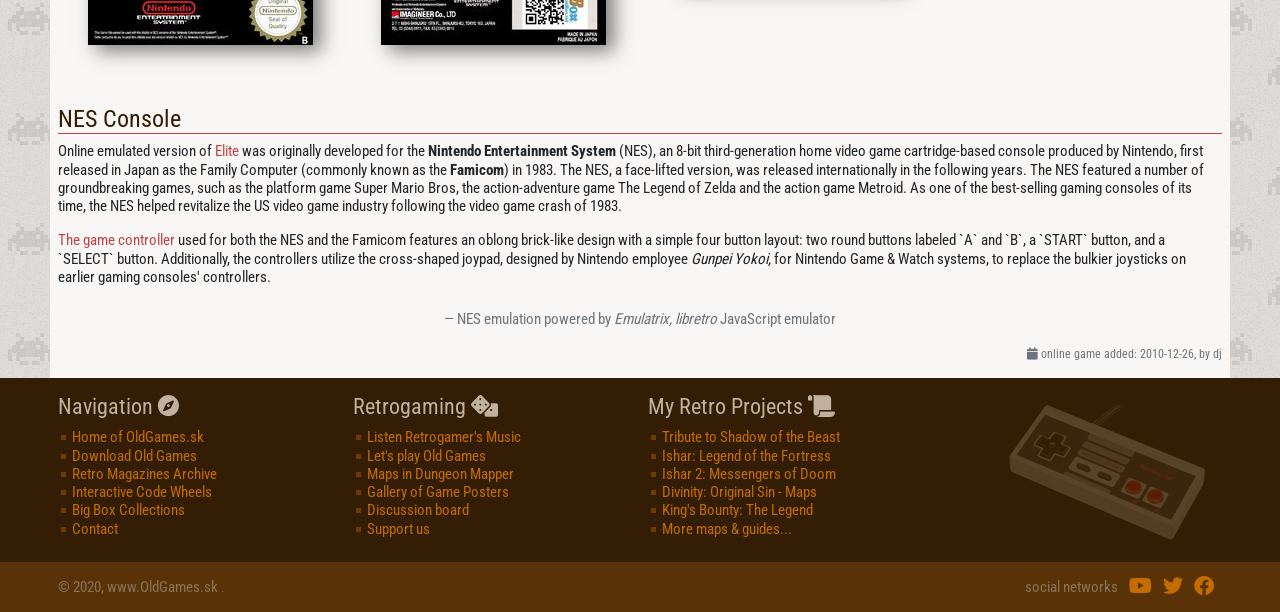How many navigation links are available?
Give a detailed response to the question by analyzing the screenshot.

The webpage has a navigation section with 8 links, including 'Home of OldGames.sk', 'Download Old Games', 'Retro Magazines Archive', and others.